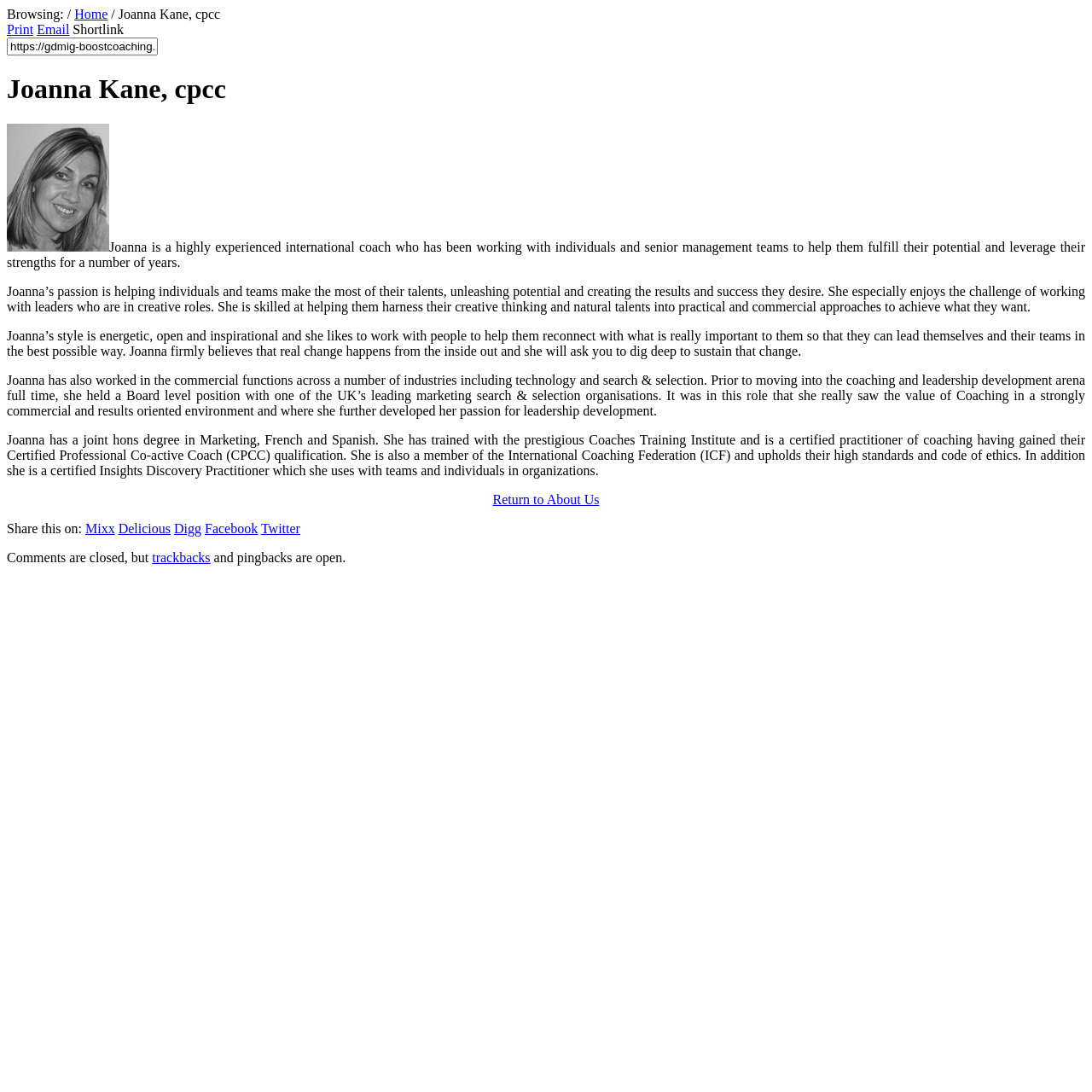Please mark the clickable region by giving the bounding box coordinates needed to complete this instruction: "Enter a URL in the textbox".

[0.006, 0.034, 0.145, 0.051]